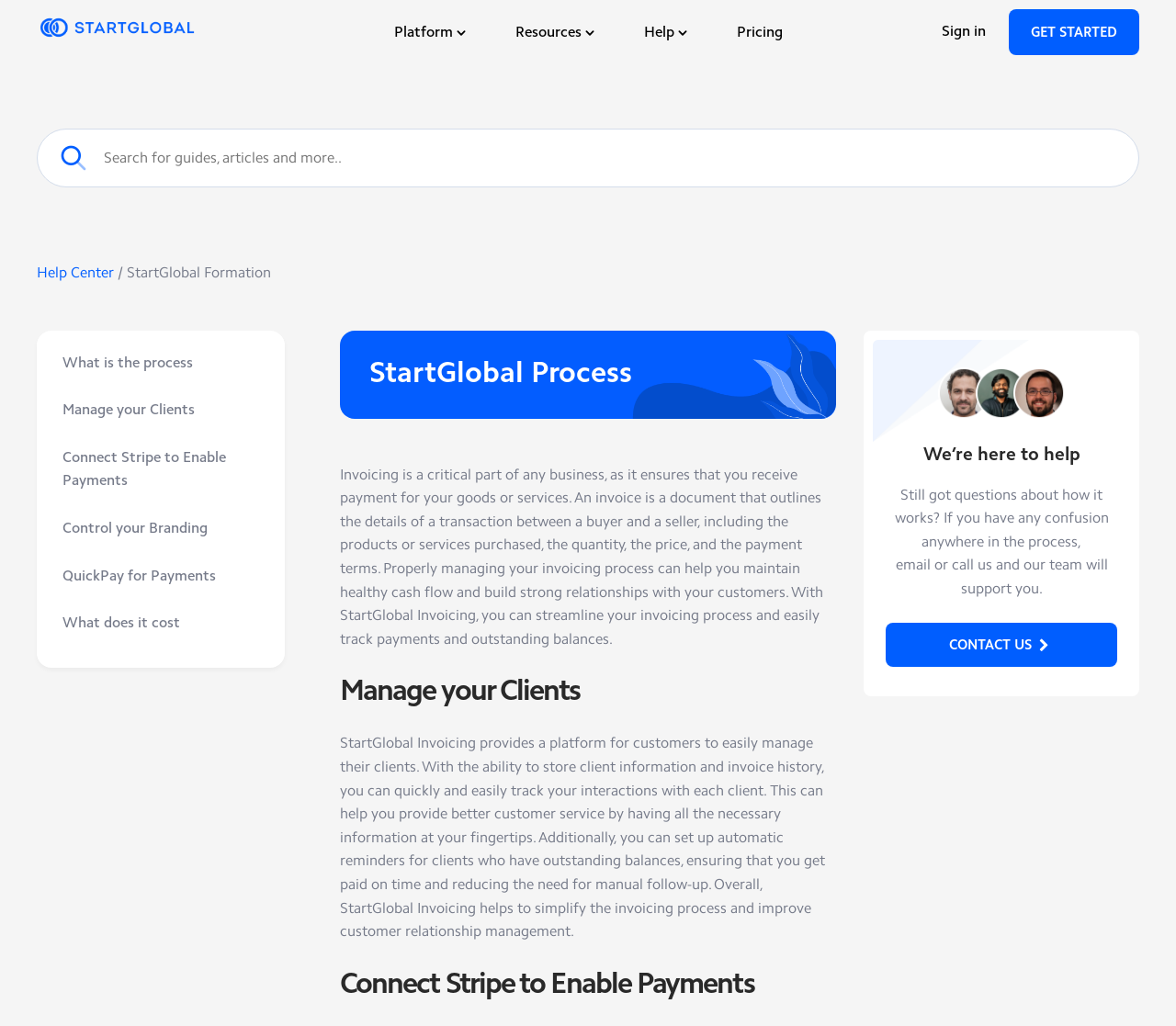Please examine the image and answer the question with a detailed explanation:
What is the name of the platform?

The name of the platform can be found in the top-left corner of the webpage, where it says 'StartGlobal Invoicing - StartGlobal'.